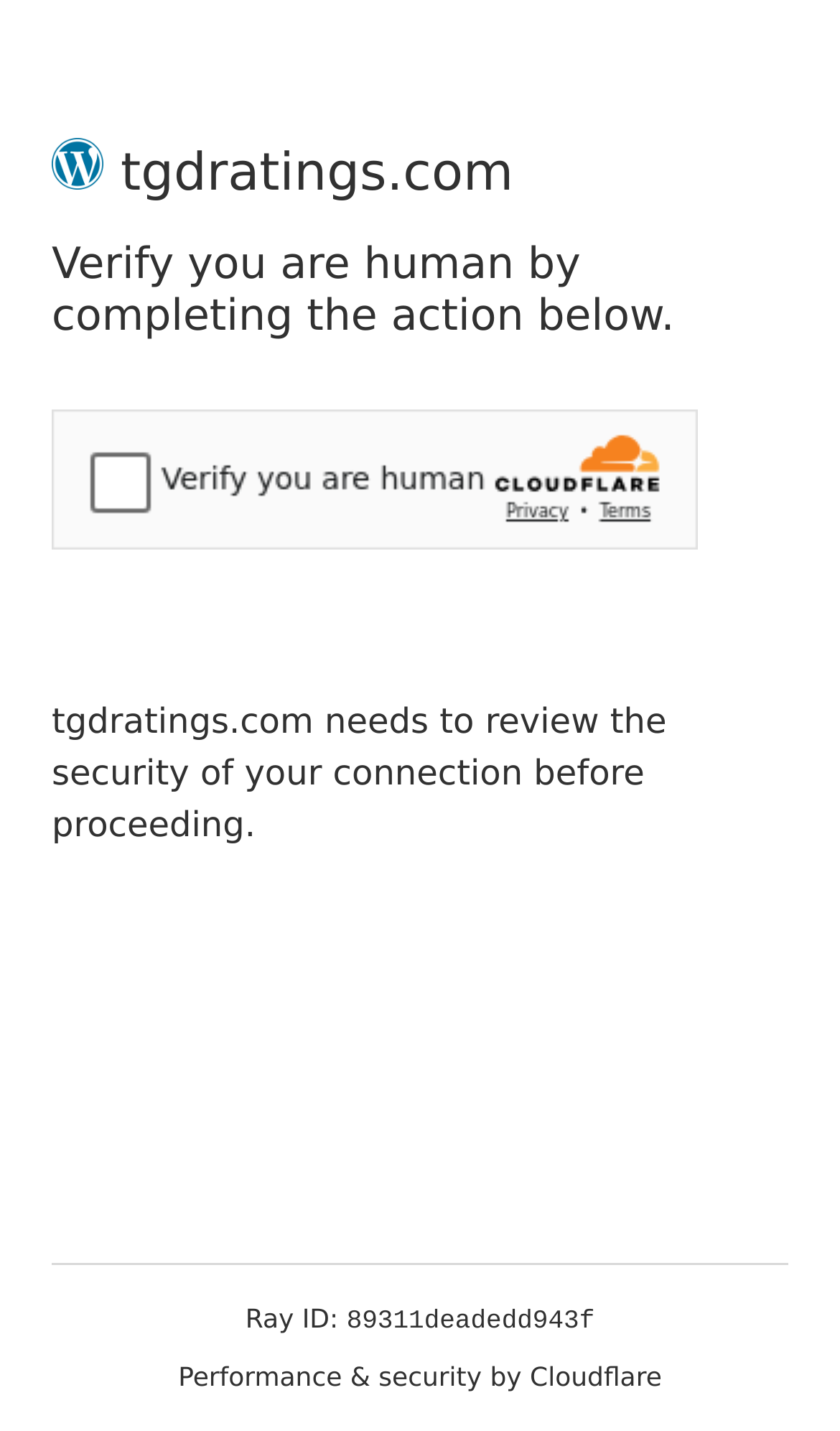Examine the image and give a thorough answer to the following question:
What is the purpose of the security challenge?

Based on the webpage content, it appears that the security challenge is intended to verify that the user is a human and not a bot, as indicated by the heading 'Verify you are human by completing the action below.' and the presence of a Cloudflare security challenge widget.